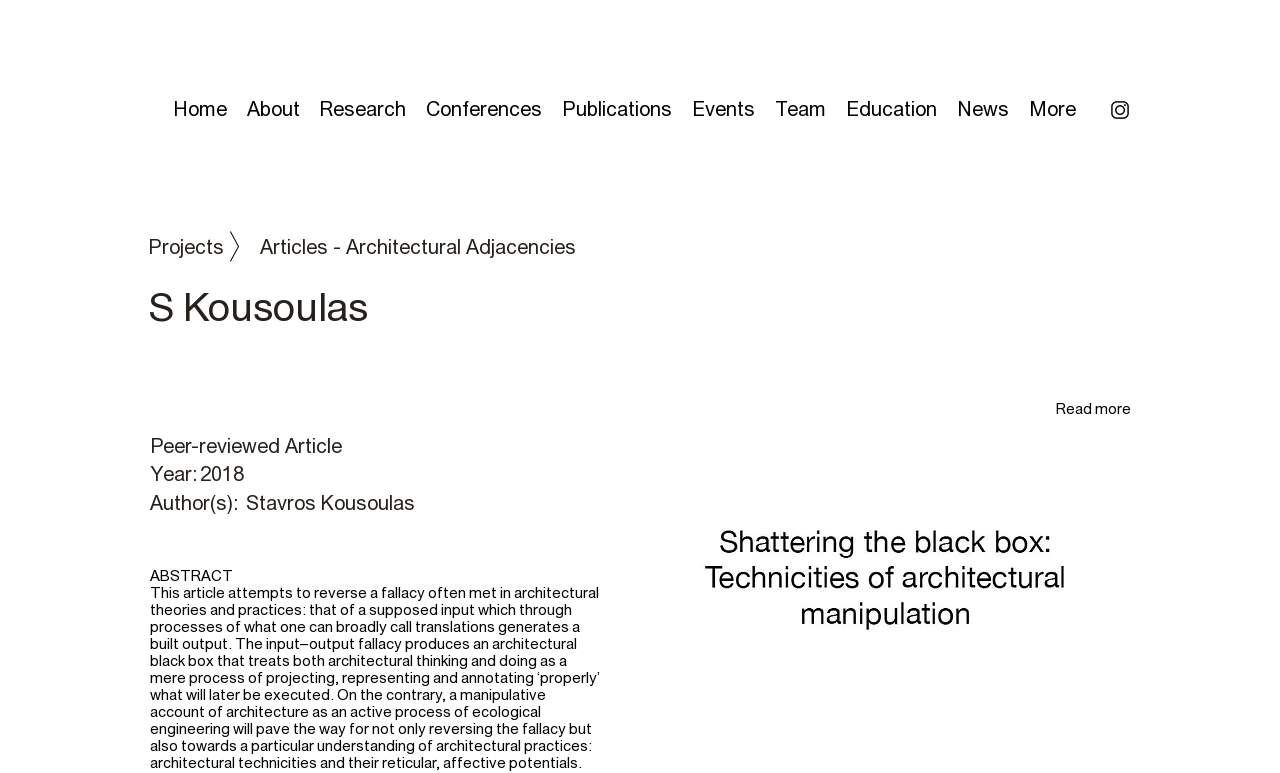Write an extensive caption that covers every aspect of the webpage.

The webpage appears to be an article page, specifically showcasing an architectural article titled "Architectural Adjacencies" by Stavros Kousoulas. 

At the top left, there is a navigation menu with links to various sections of the website, including "Home", "About", "Research", "Conferences", "Publications", "Events", "Team", "Education", and "News". 

To the right of the navigation menu, there is a social media link to Instagram, represented by an icon. 

Below the navigation menu, there are two prominent links: "Projects" and "Articles - Architectural Adjacencies". 

The main content of the page is divided into sections. The first section has a heading with the author's name, "S Kousoulas", followed by a "Read more" link. 

The next section has a heading indicating that the article is a peer-reviewed one, and below it, there is information about the year of publication, which is 2018. 

The author's name, "Stavros Kousoulas", is mentioned again, along with a label "Author(s):". 

Finally, there is a section with the title "ABSTRACT", which likely contains a summary of the article.